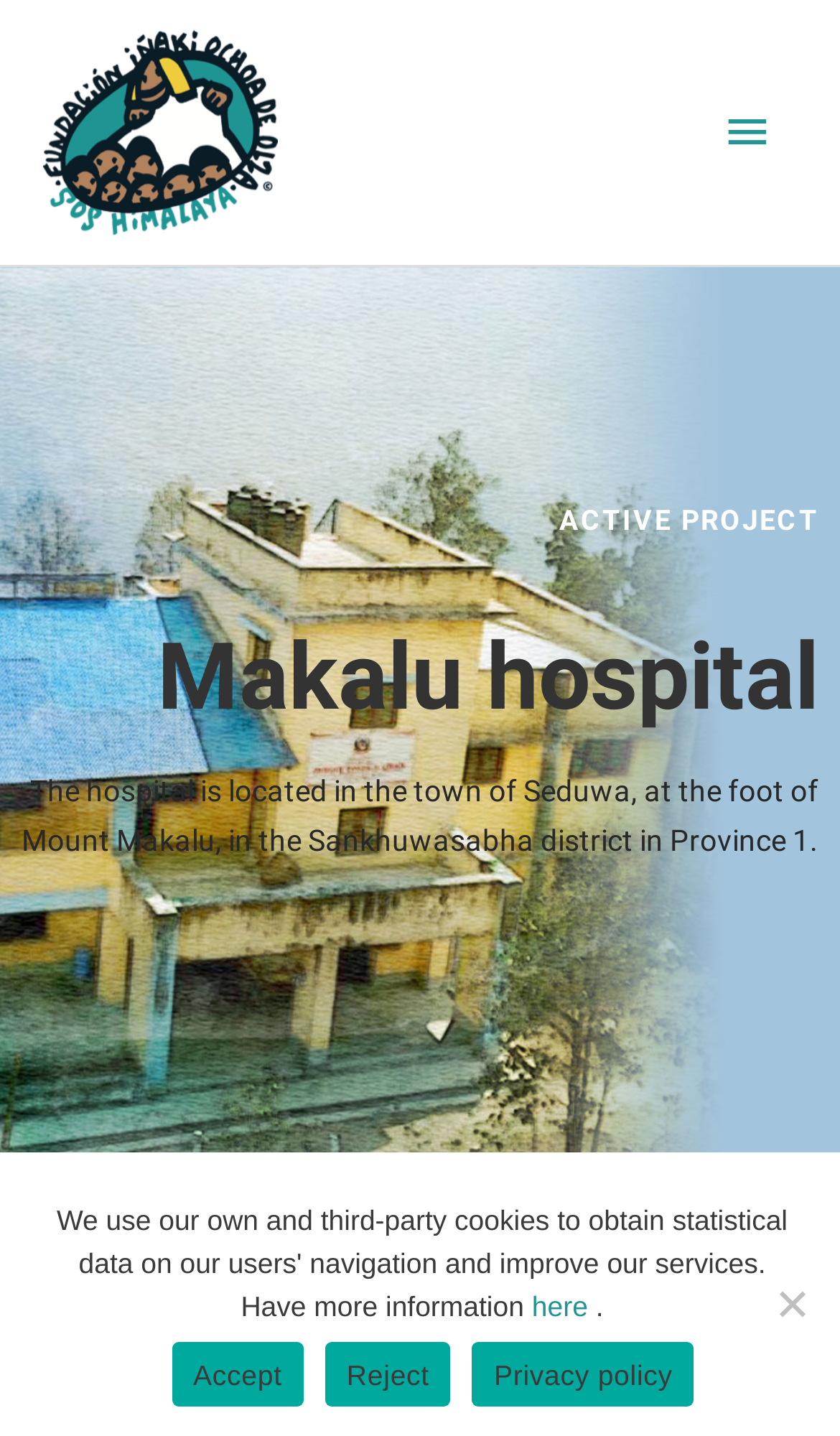How many links are present in the 'Make your contribution' section?
Using the screenshot, give a one-word or short phrase answer.

3